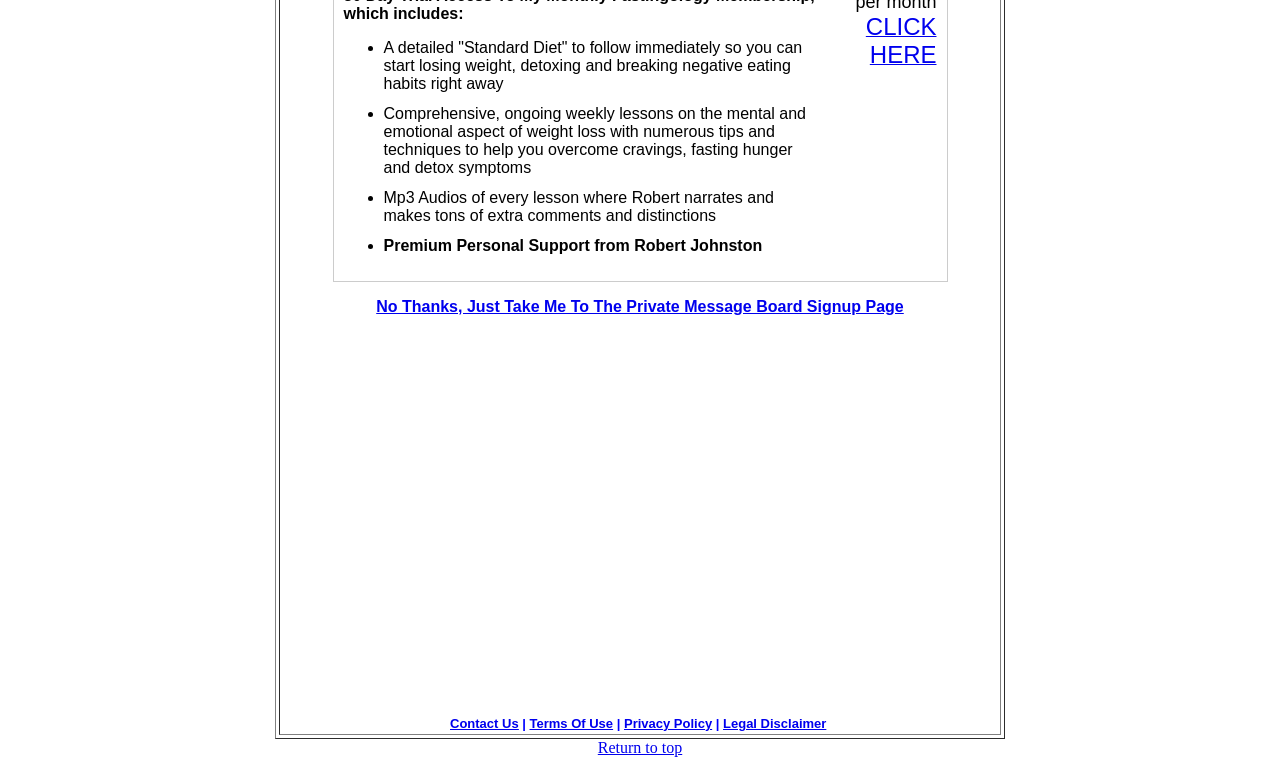What is the purpose of the 'CLICK HERE' button?
Please answer the question with as much detail as possible using the screenshot.

The 'CLICK HERE' button is likely to be a call-to-action button that allows users to sign up for the program or service being offered, as it is prominently displayed on the webpage.